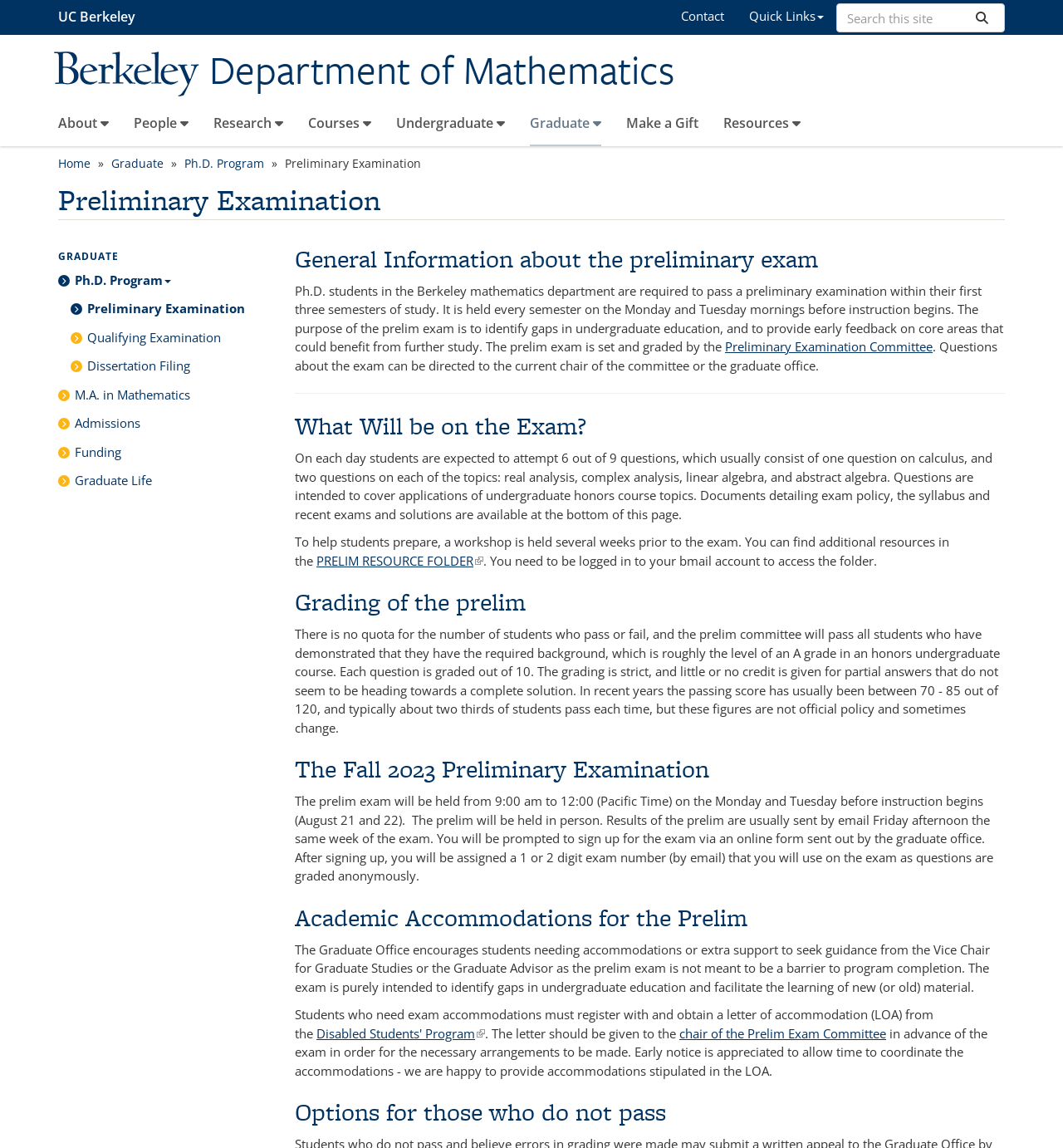Locate the bounding box coordinates of the element to click to perform the following action: 'View the PRELIM RESOURCE FOLDER'. The coordinates should be given as four float values between 0 and 1, in the form of [left, top, right, bottom].

[0.298, 0.481, 0.455, 0.495]